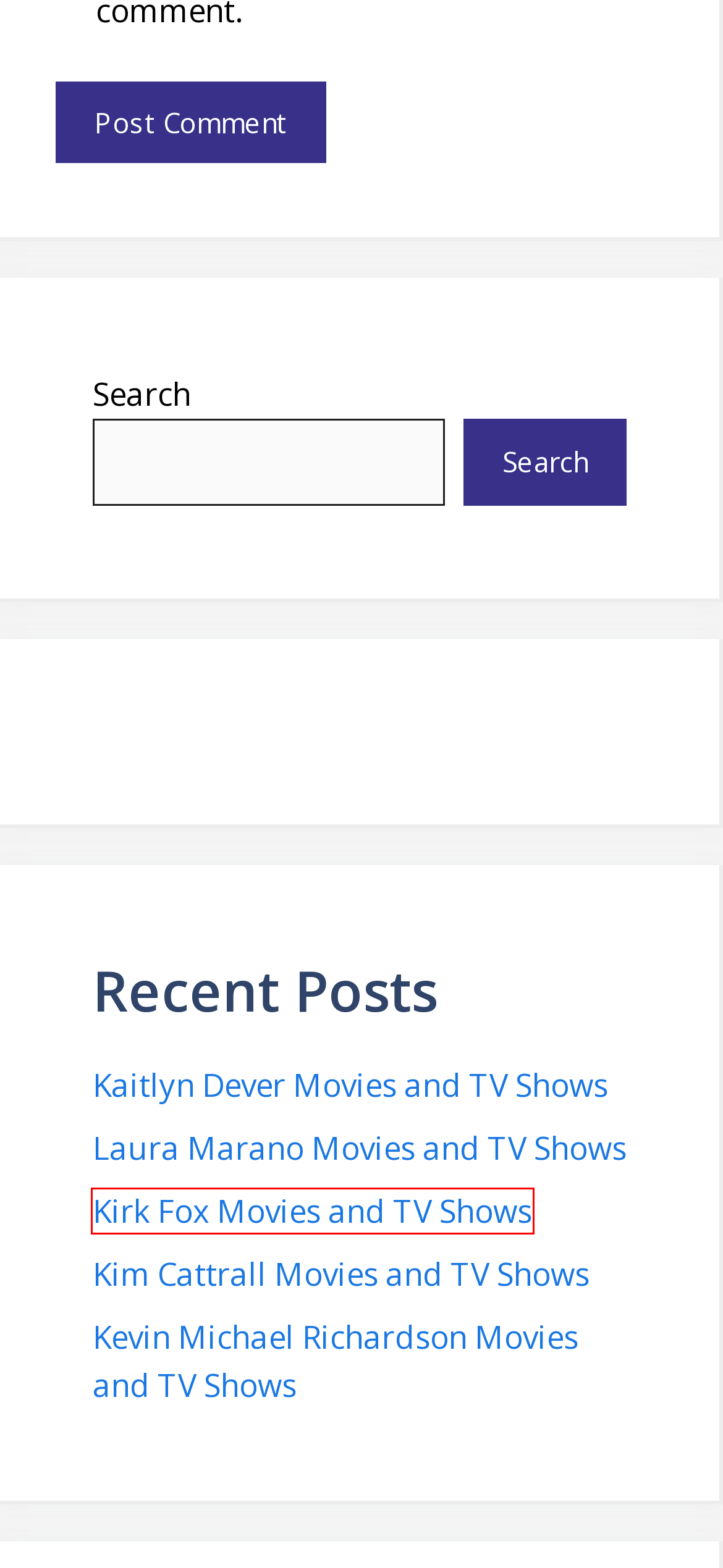You have a screenshot showing a webpage with a red bounding box highlighting an element. Choose the webpage description that best fits the new webpage after clicking the highlighted element. The descriptions are:
A. Laura Marano Movies and TV Shows - CinemaGrah
B. Faraz, Author at CinemaGrah
C. Celebrity Biography Archives - CinemaGrah
D. Kaitlyn Dever Movies and TV Shows - CinemaGrah
E. CinemaGrah - Movies | Celebrities | Webseries
F. Kevin Michael Richardson Movies and TV Shows - CinemaGrah
G. Kirk Fox Movies and TV Shows - CinemaGrah
H. Kim Cattrall Movies and TV Shows - CinemaGrah

G